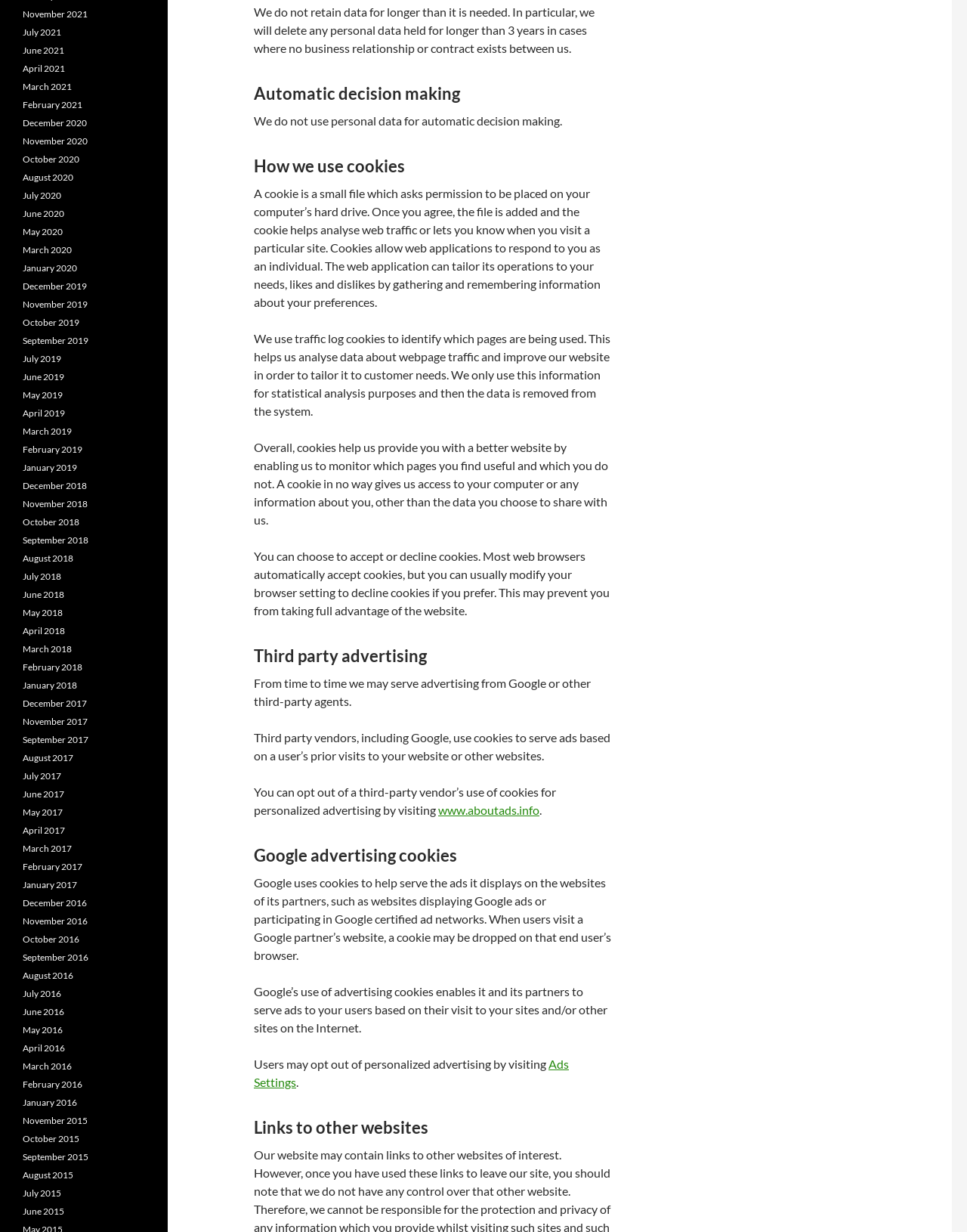Highlight the bounding box of the UI element that corresponds to this description: "buy on dvd".

None